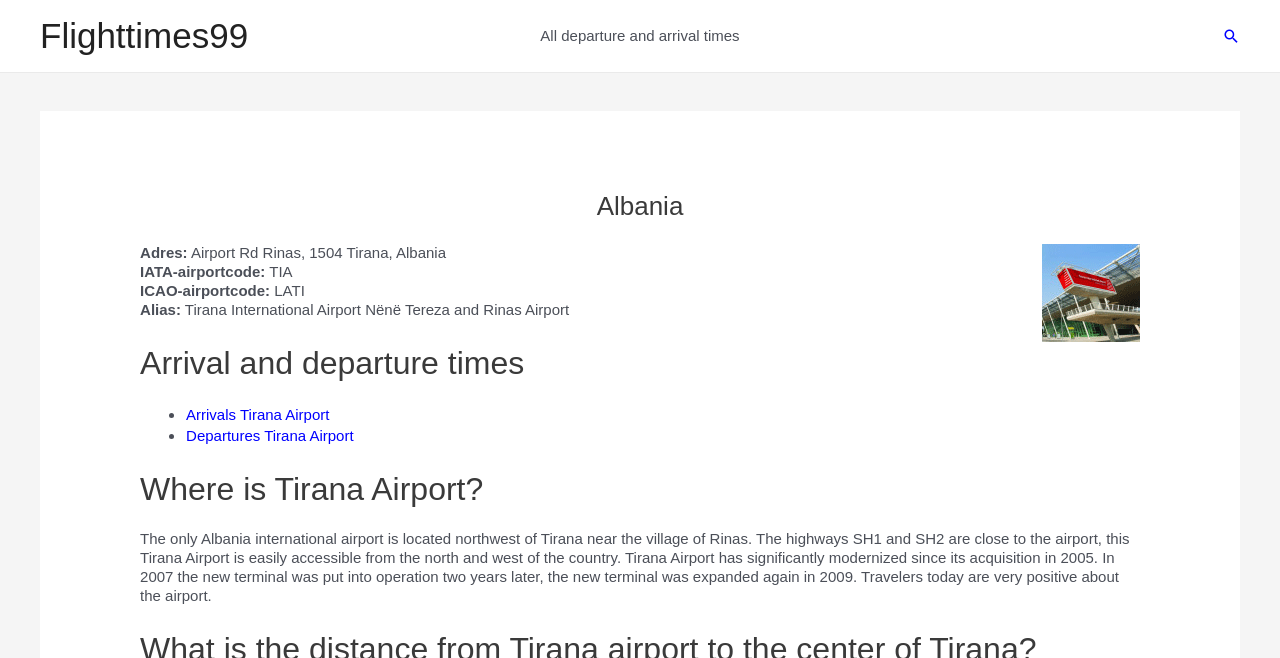What are the two highways close to Tirana Airport?
Look at the screenshot and give a one-word or phrase answer.

SH1 and SH2